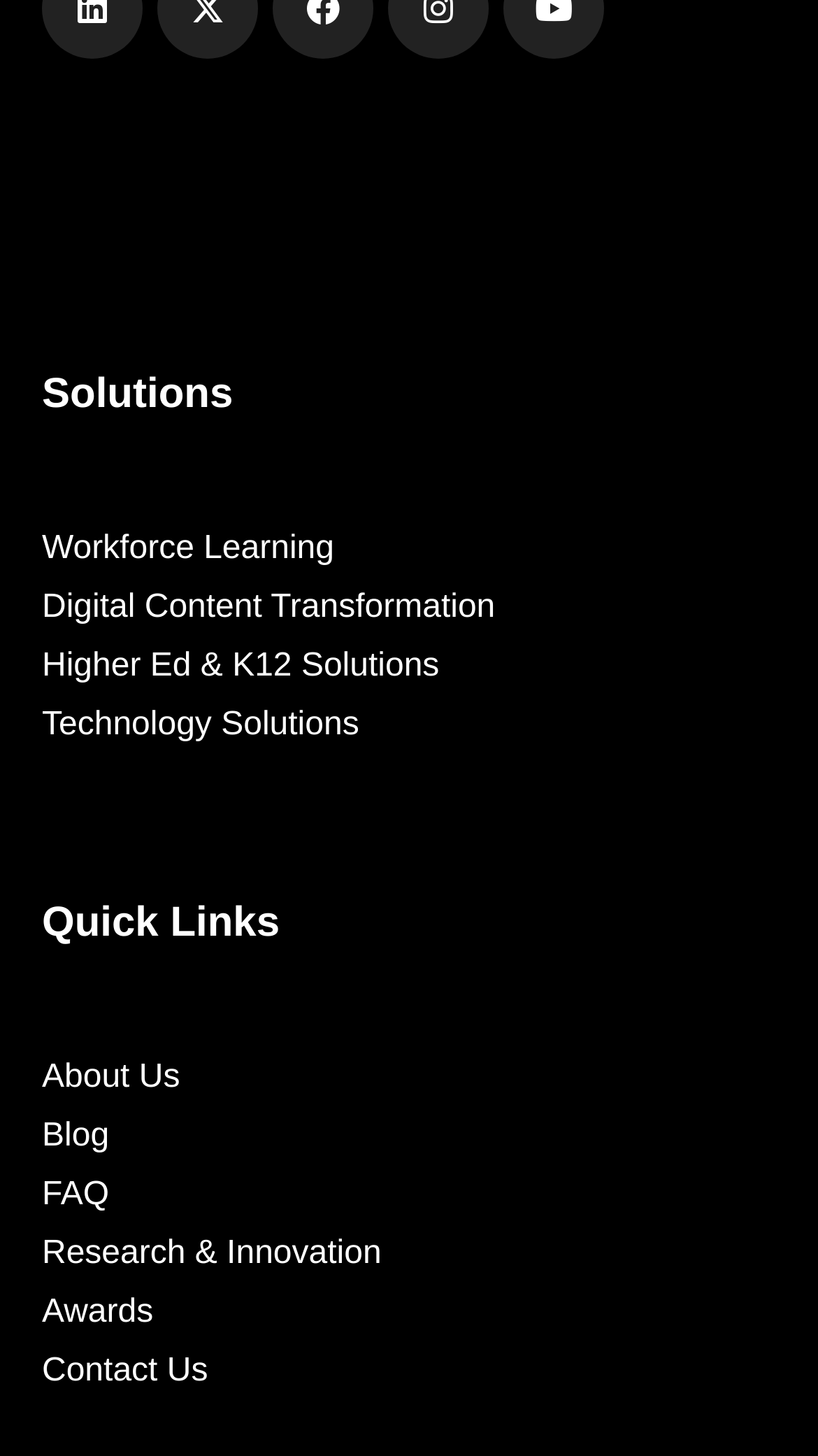Find and specify the bounding box coordinates that correspond to the clickable region for the instruction: "View Facebook profile".

[0.333, 0.794, 0.456, 0.863]